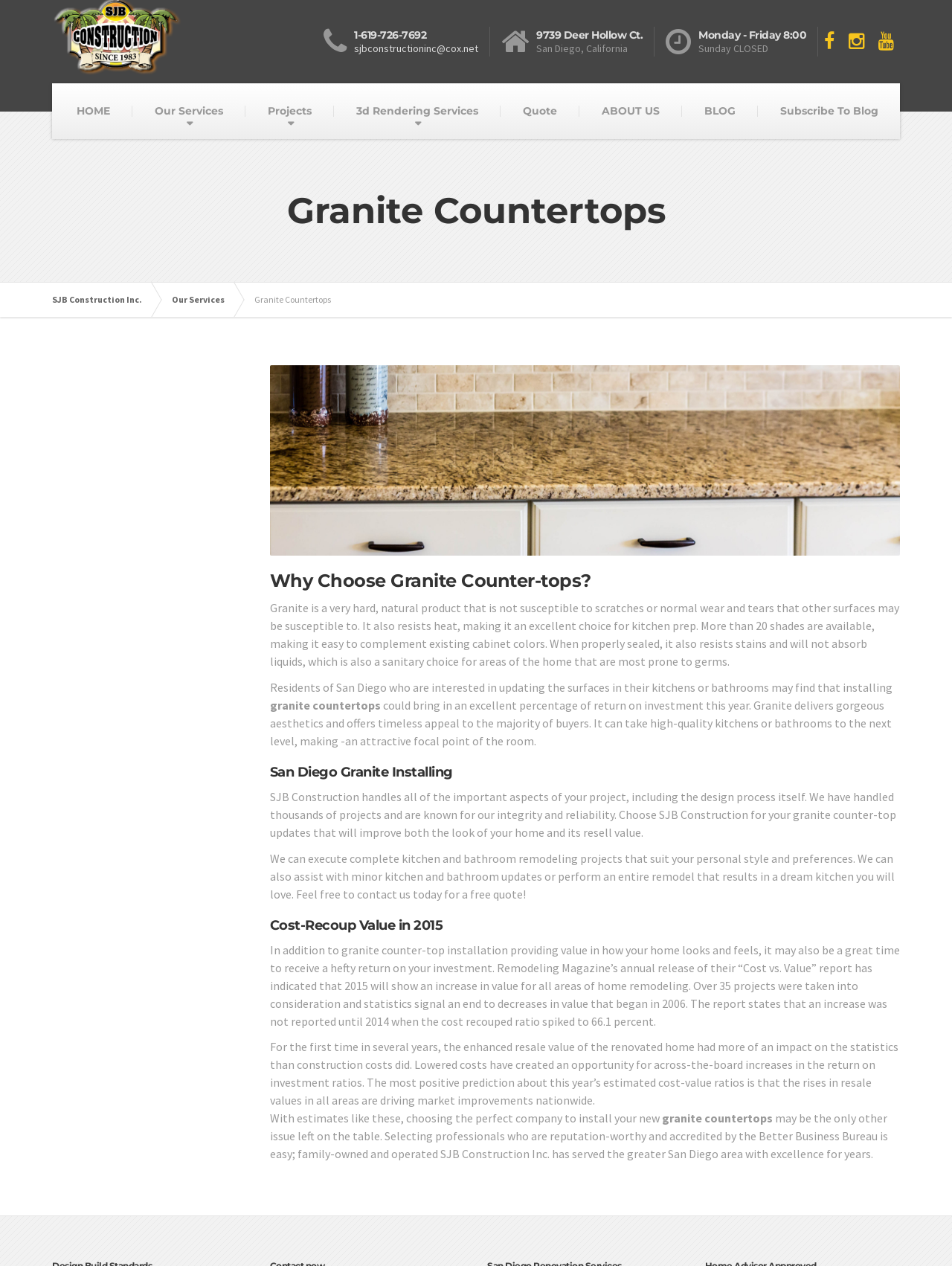Give a short answer using one word or phrase for the question:
What is the phone number?

1-619-726-7692